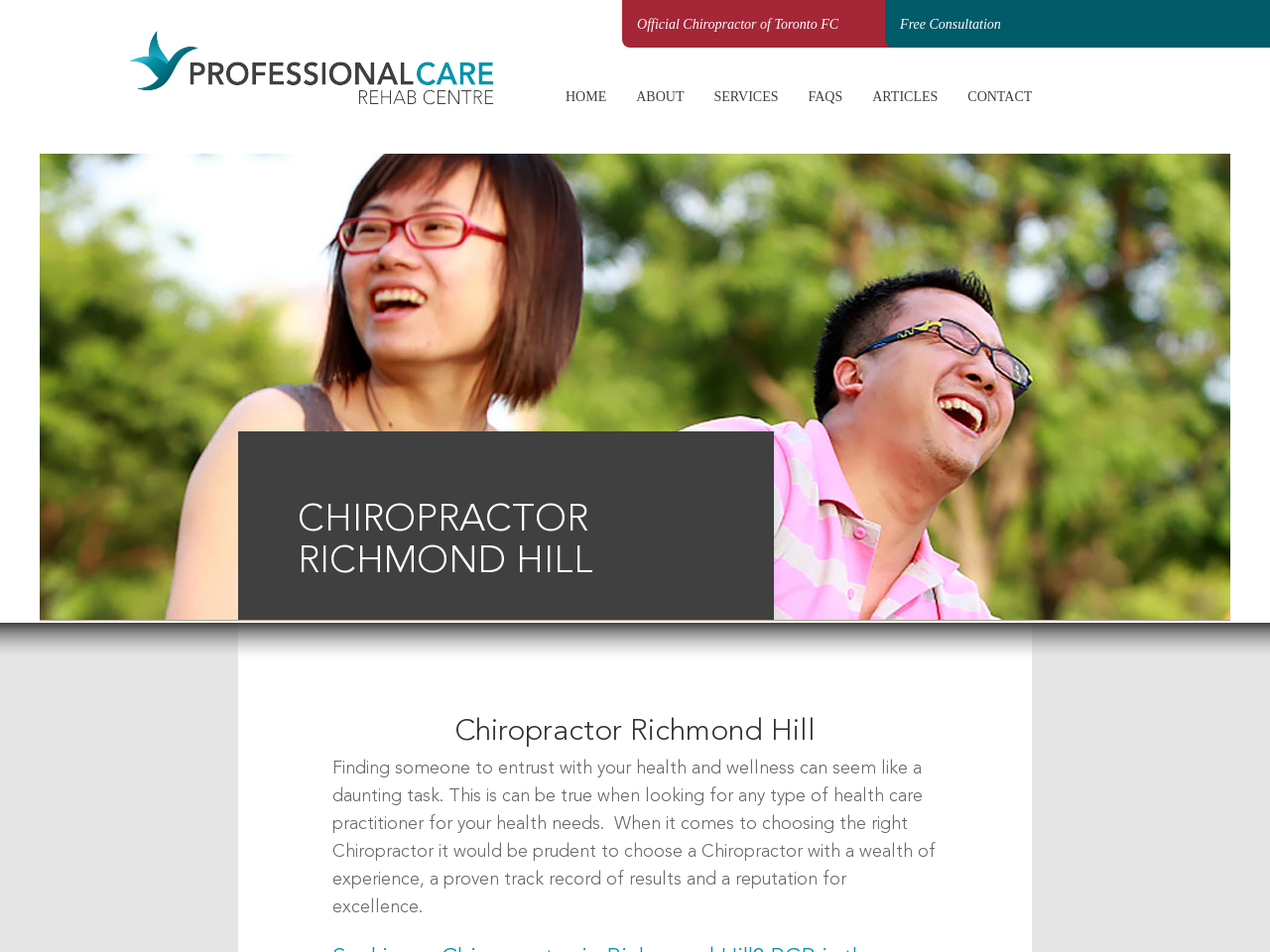Determine the bounding box coordinates of the region to click in order to accomplish the following instruction: "Read articles". Provide the coordinates as four float numbers between 0 and 1, specifically [left, top, right, bottom].

[0.687, 0.094, 0.739, 0.109]